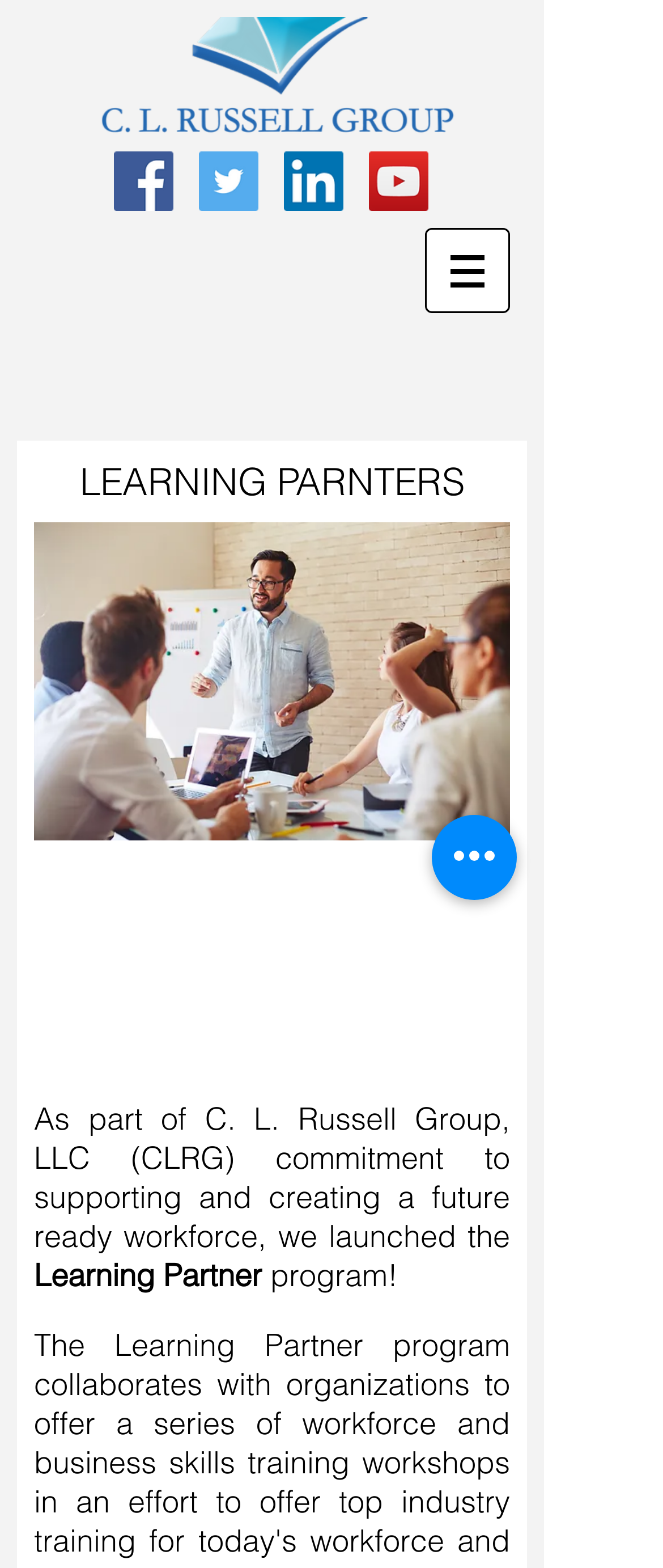Respond to the question below with a single word or phrase:
How many social media links are available?

4